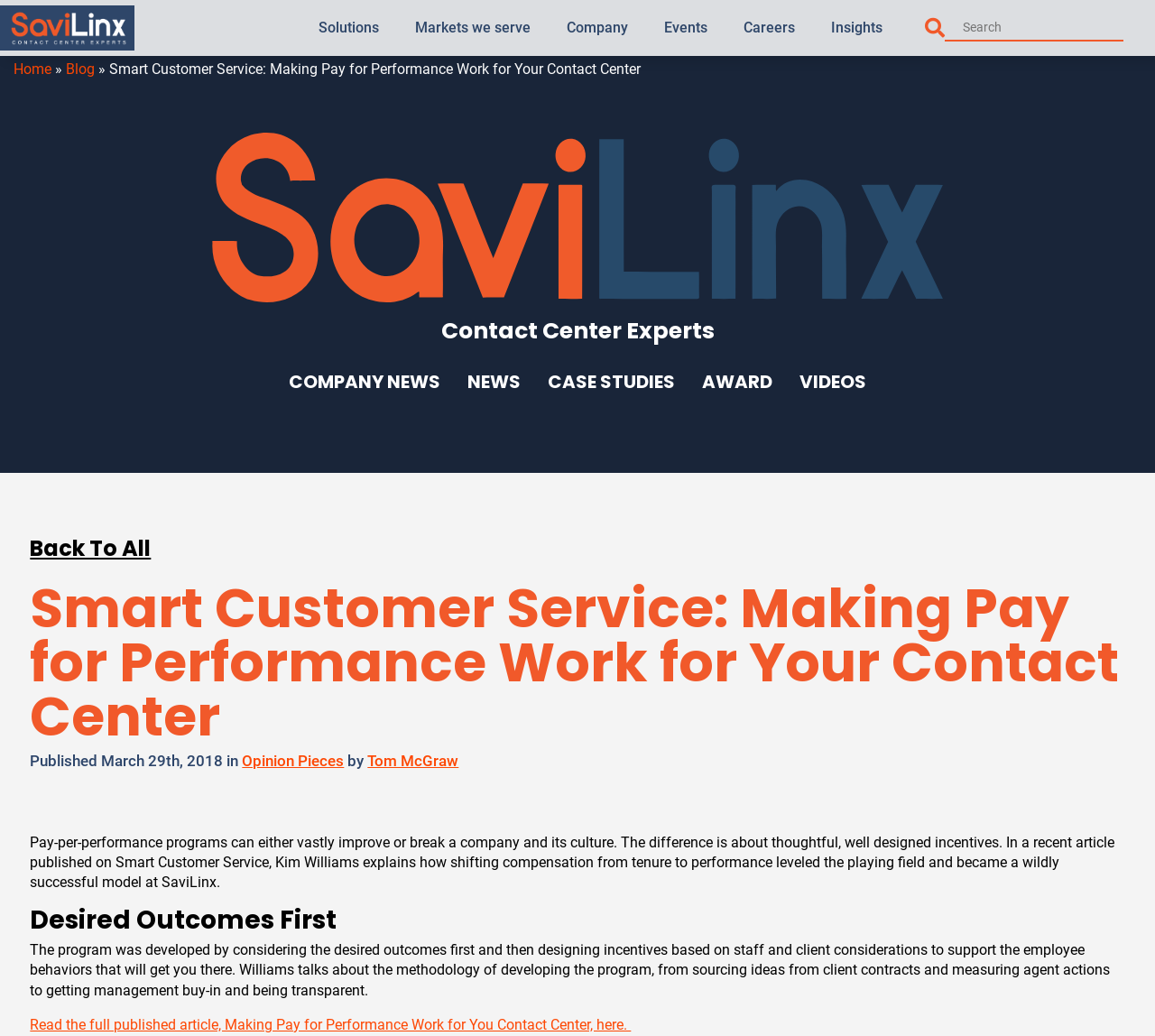What is the topic of the article?
Refer to the image and give a detailed answer to the query.

The article's title is 'Smart Customer Service: Making Pay for Performance Work for Your Contact Center', and the content discusses how pay-per-performance programs can improve or break a company and its culture.